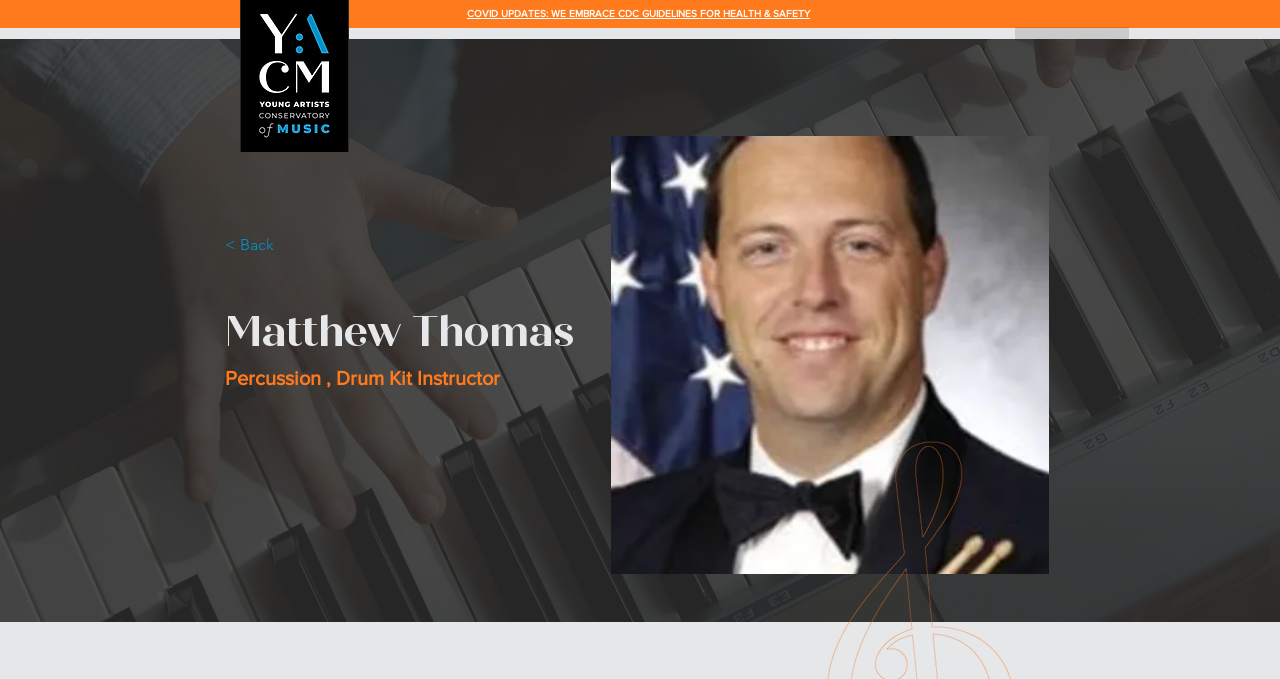Give a detailed account of the webpage's layout and content.

The webpage is about Matthew Thomas, a percussion and drum kit instructor. At the top, there is a link to COVID updates, emphasizing the importance of health and safety. Next to it, an orange clef image is displayed. A "Donate" link is positioned nearby.

The main navigation menu, labeled "Site", is located at the top center of the page. It consists of six links: "Lessons & Classes", "Onstage", "About", "Happening Now", "Get Involved", and "Member Login". These links are arranged horizontally, with "Lessons & Classes" on the left and "Member Login" on the right.

Below the navigation menu, a prominent call-to-action link "Request a Consultation Here" is displayed. On the left side of the page, a large image of a piano keyboard takes up most of the vertical space. Above the piano keyboard image, a link to go back ("< Back") is positioned.

The main content area is divided into two sections. On the left, a heading with the name "Matthew Thomas" is displayed, followed by a subheading that describes him as a "Percussion, Drum Kit Instructor". On the right, a large image of Matt is shown, with another image of Elena Gomez overlaid on top of it.

Overall, the webpage has a clear structure, with a focus on Matthew Thomas's profession and services, as well as easy access to important links and information.